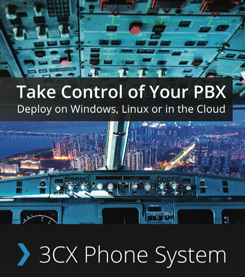What is the purpose of the graphic elements?
Based on the visual content, answer with a single word or a brief phrase.

Guide users